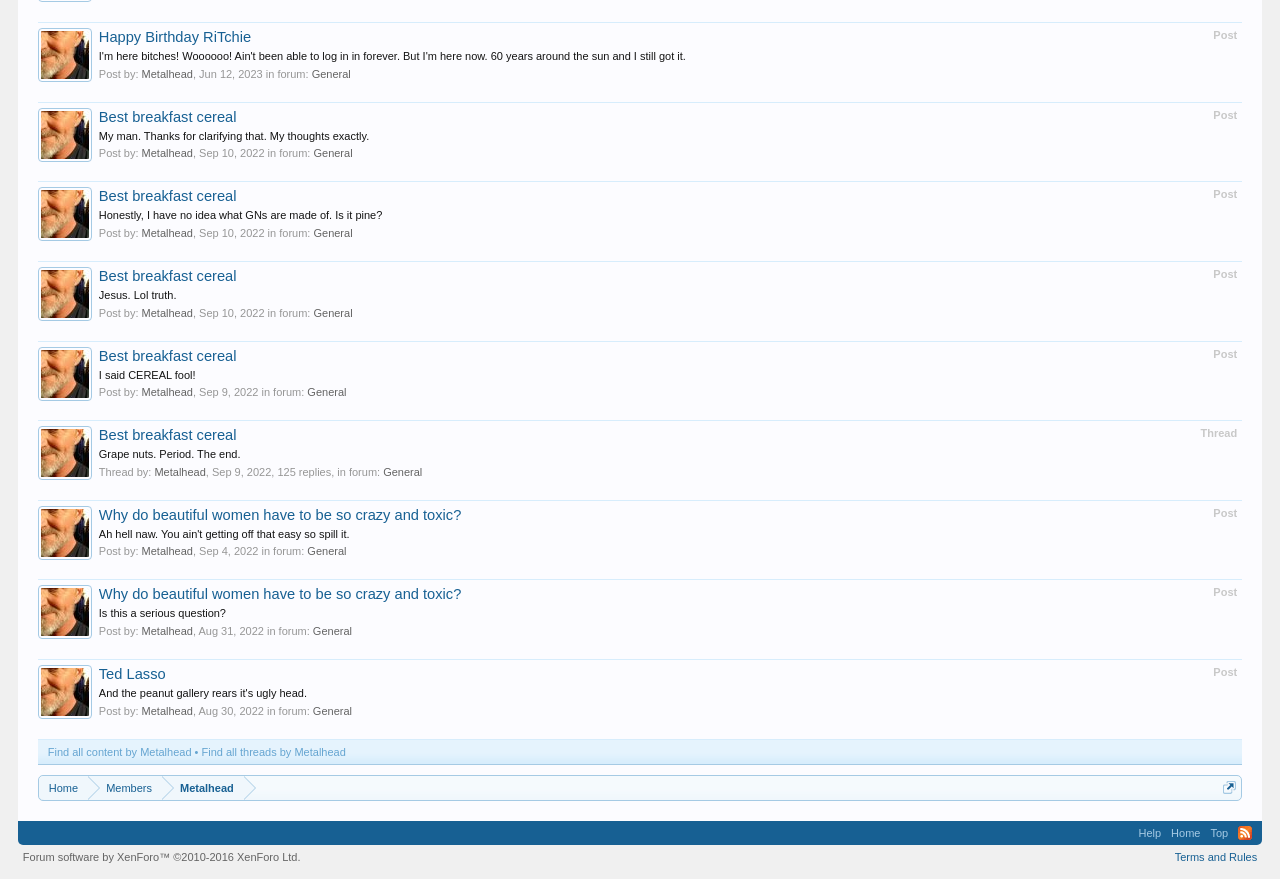Determine the bounding box coordinates of the UI element described below. Use the format (top-left x, top-left y, bottom-right x, bottom-right y) with floating point numbers between 0 and 1: Find all content by Metalhead

[0.037, 0.848, 0.15, 0.862]